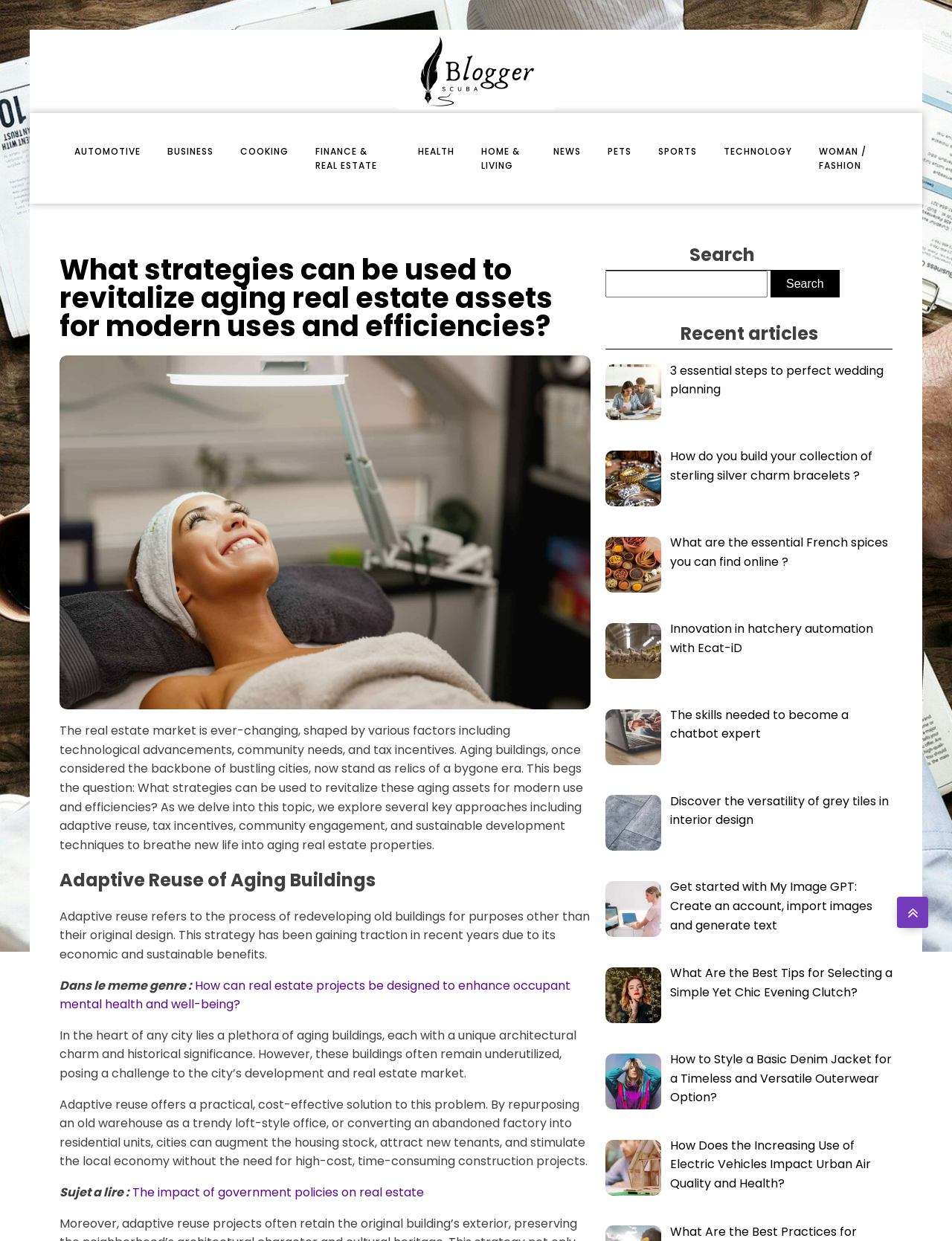Locate the bounding box coordinates of the element you need to click to accomplish the task described by this instruction: "Click on the link to learn more about PULSE FLEX 2i".

None